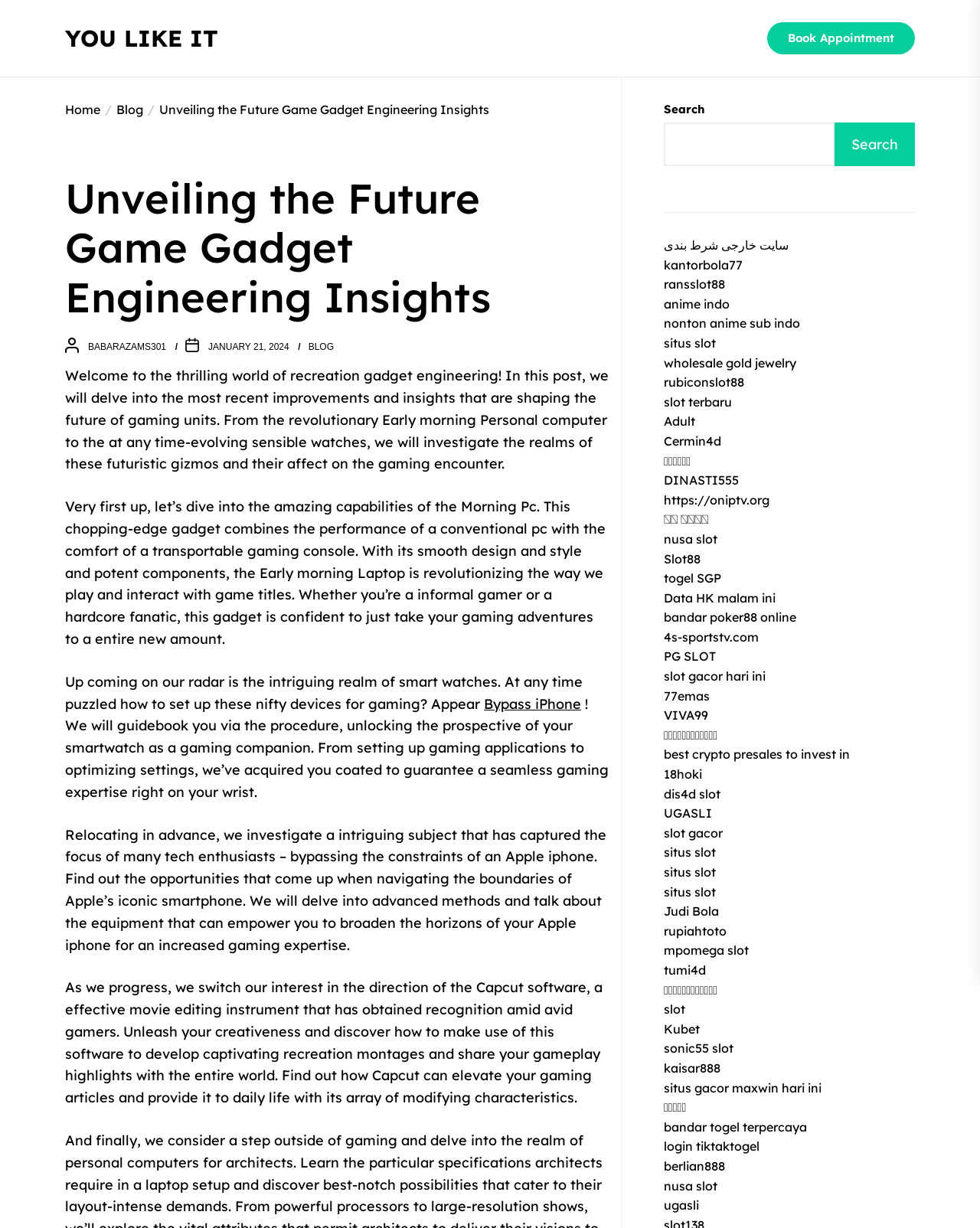Please identify the bounding box coordinates of the clickable region that I should interact with to perform the following instruction: "Book an appointment". The coordinates should be expressed as four float numbers between 0 and 1, i.e., [left, top, right, bottom].

[0.783, 0.018, 0.934, 0.044]